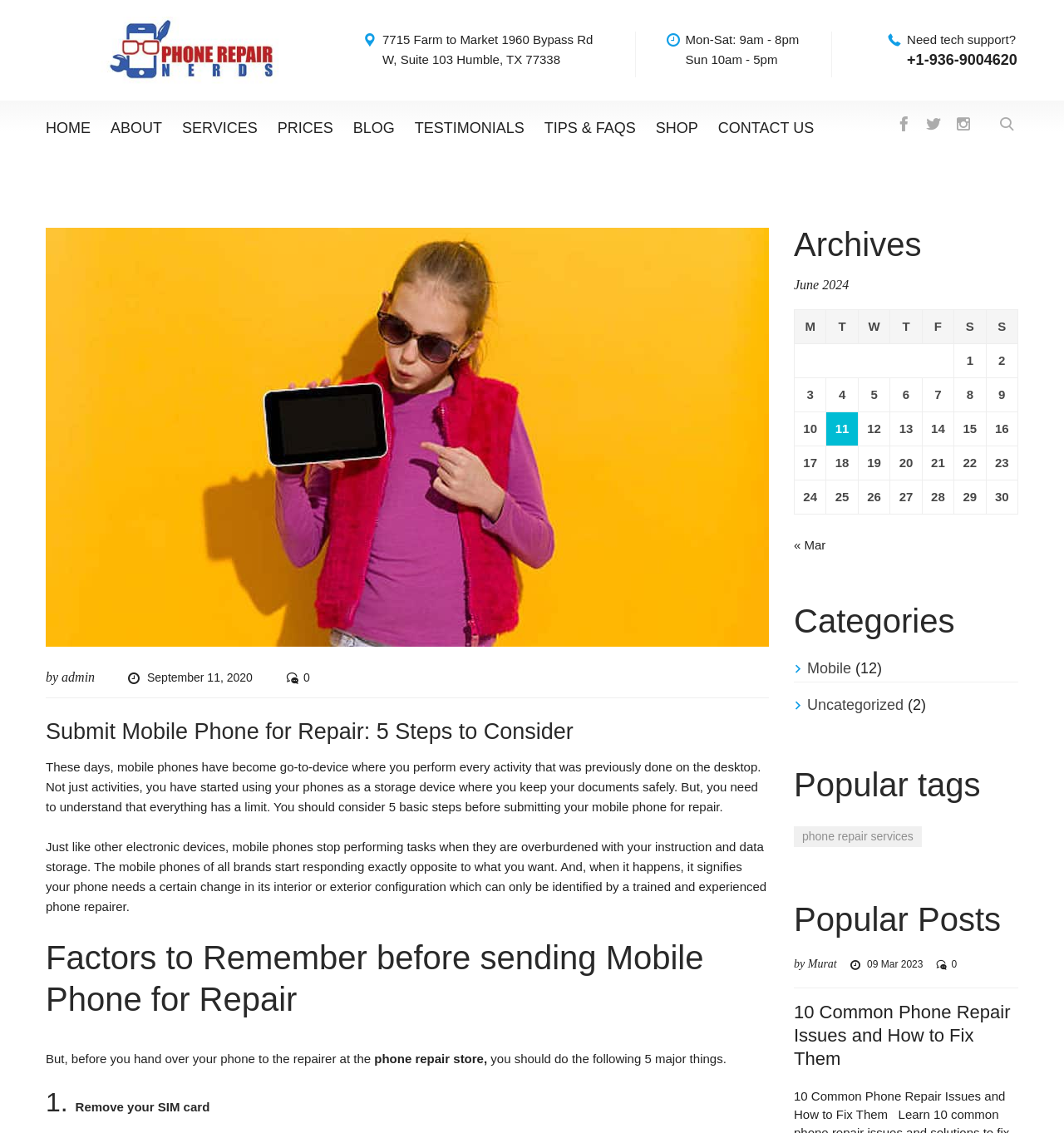Please determine the bounding box coordinates of the area that needs to be clicked to complete this task: 'Click the HOME link'. The coordinates must be four float numbers between 0 and 1, formatted as [left, top, right, bottom].

[0.043, 0.089, 0.085, 0.133]